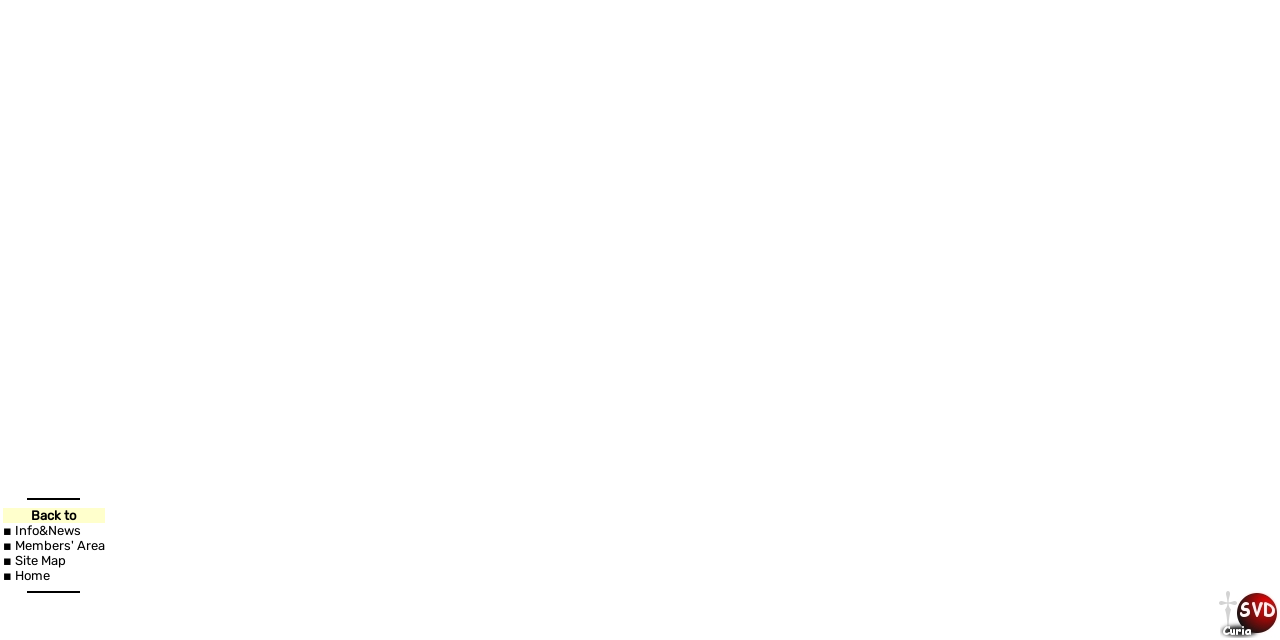Given the element description, predict the bounding box coordinates in the format (top-left x, top-left y, bottom-right x, bottom-right y), using floating point numbers between 0 and 1: Site Map

[0.012, 0.864, 0.051, 0.888]